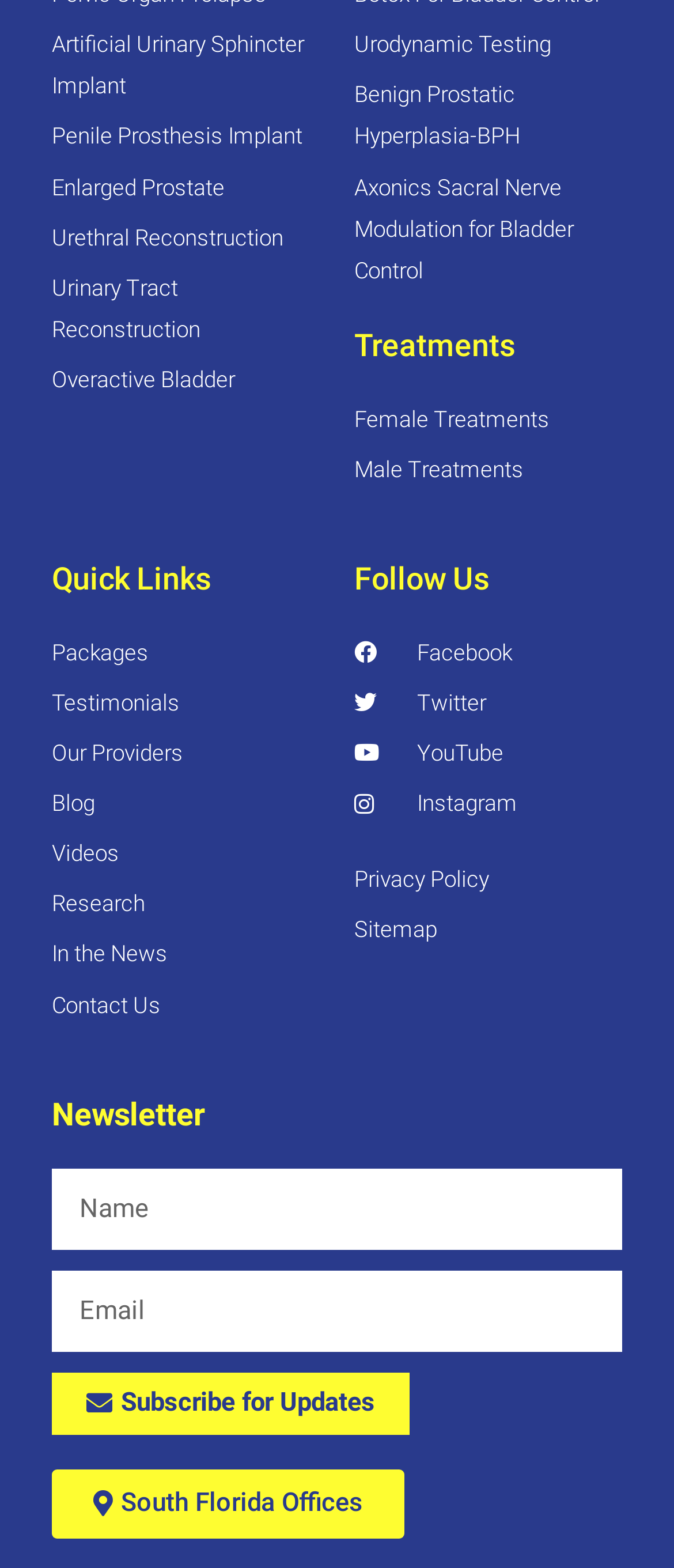Pinpoint the bounding box coordinates of the clickable area needed to execute the instruction: "Click on Artificial Urinary Sphincter Implant". The coordinates should be specified as four float numbers between 0 and 1, i.e., [left, top, right, bottom].

[0.077, 0.016, 0.474, 0.069]